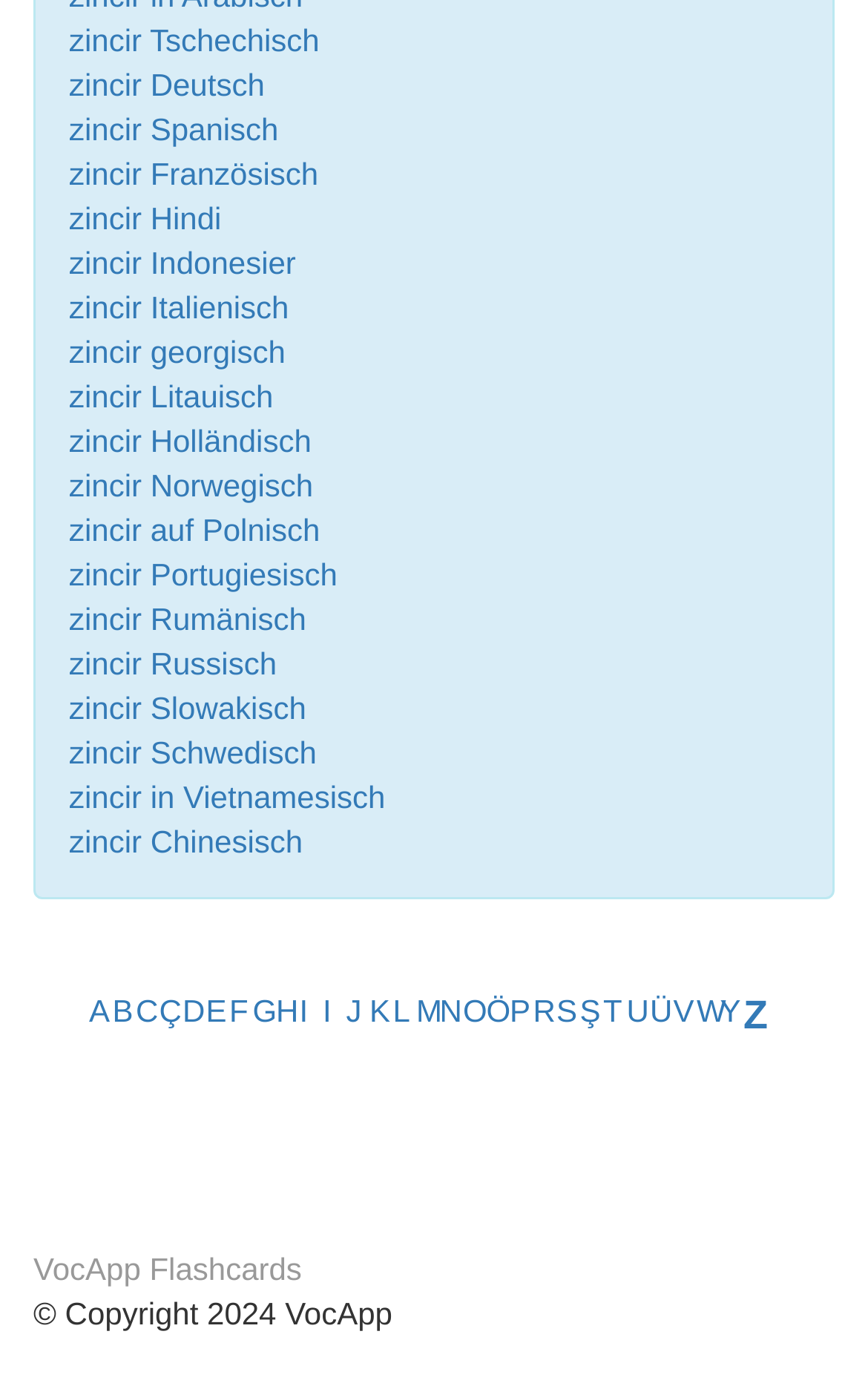Please specify the coordinates of the bounding box for the element that should be clicked to carry out this instruction: "Click on the link for VocApp Flashcards". The coordinates must be four float numbers between 0 and 1, formatted as [left, top, right, bottom].

[0.038, 0.902, 0.348, 0.928]